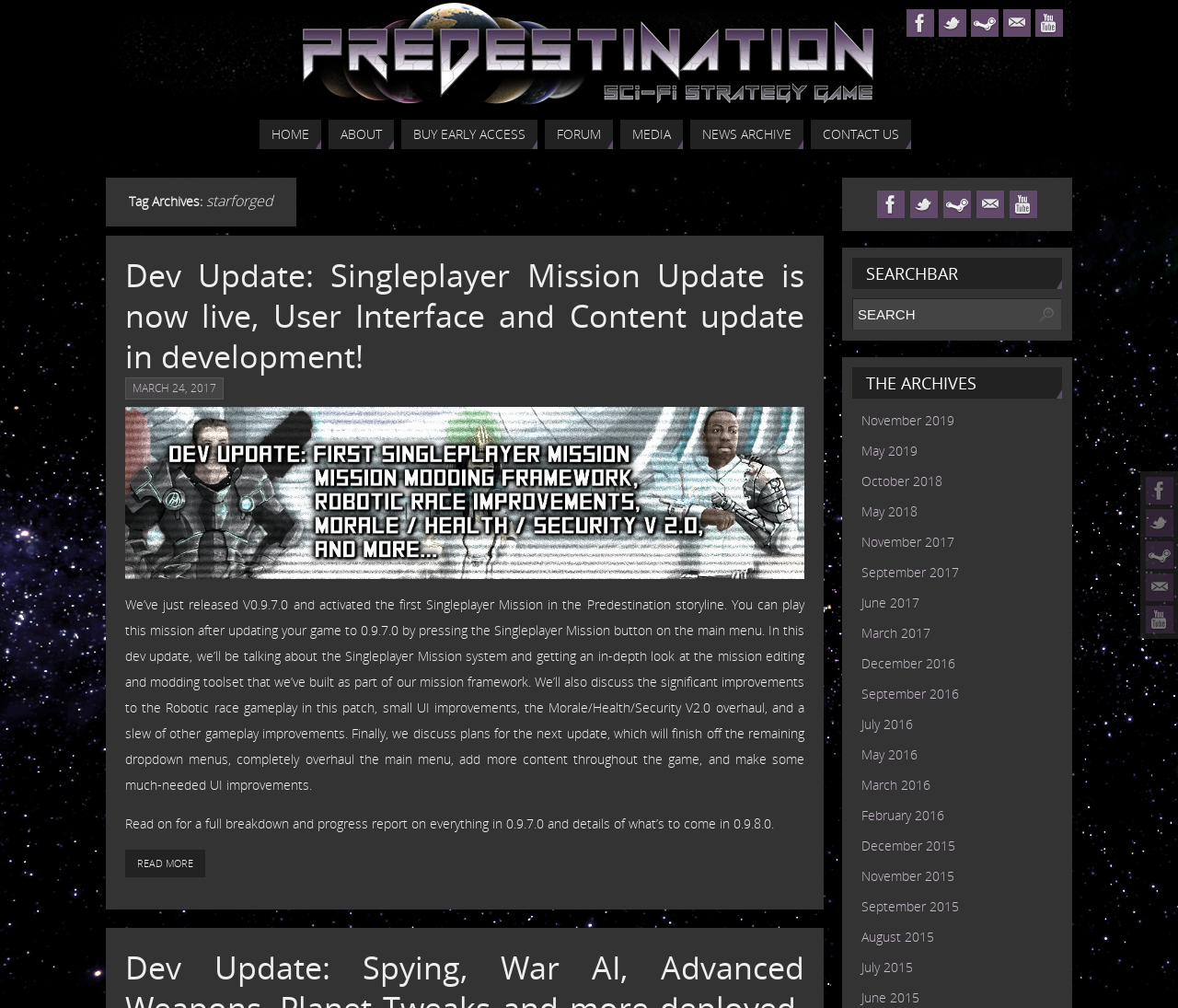Determine the bounding box coordinates of the clickable region to carry out the instruction: "Search for something".

[0.723, 0.296, 0.902, 0.328]